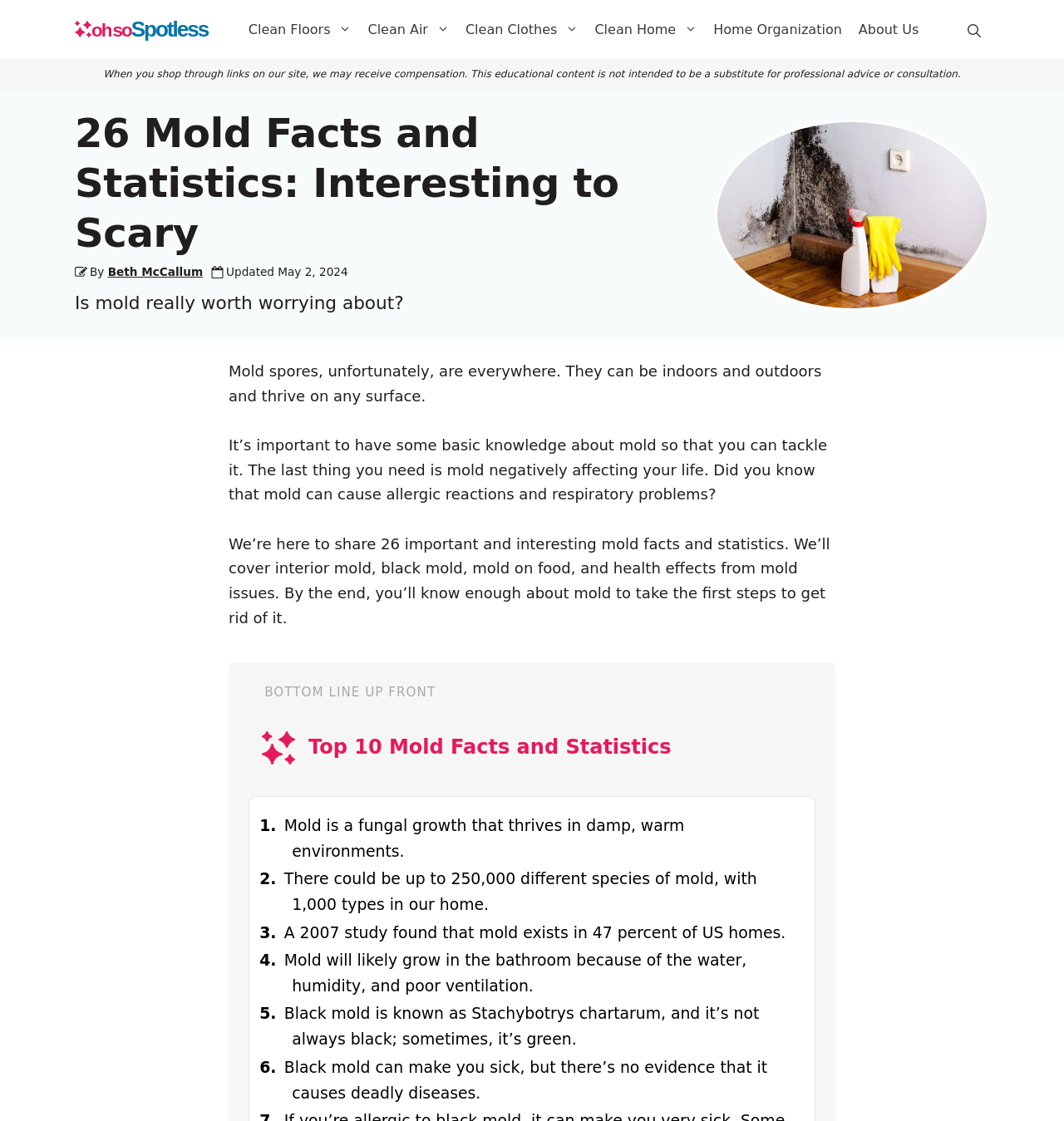Give a comprehensive overview of the webpage, including key elements.

The webpage is about mold, its effects, and its dangers, with a focus on providing 26 interesting facts and statistics. At the top, there is a navigation bar with links to various sections, including "oh so Spotless", "Clean Floors", "Clean Air", and more. Below the navigation bar, there is a disclaimer about shopping through links on the site.

The main content area is headed by a title "26 Mold Facts and Statistics: Interesting to Scary" and features an image. Below the title, there is a byline with the author's name, "Beth McCallum", and a timestamp indicating when the article was updated.

The main content is divided into sections, with the first section asking the question "Is mold really worth worrying about?" and featuring an image of black mold in a room. Below the image, there are three paragraphs of text discussing the importance of knowing about mold and its effects on health.

The next section is titled "Top 10 Mold Facts and Statistics" and lists several facts about mold, including its definition, the number of species, its presence in US homes, and its growth in bathrooms. The section also mentions black mold and its effects on health.

At the bottom right of the page, there is a "Scroll To Top" button with an image.